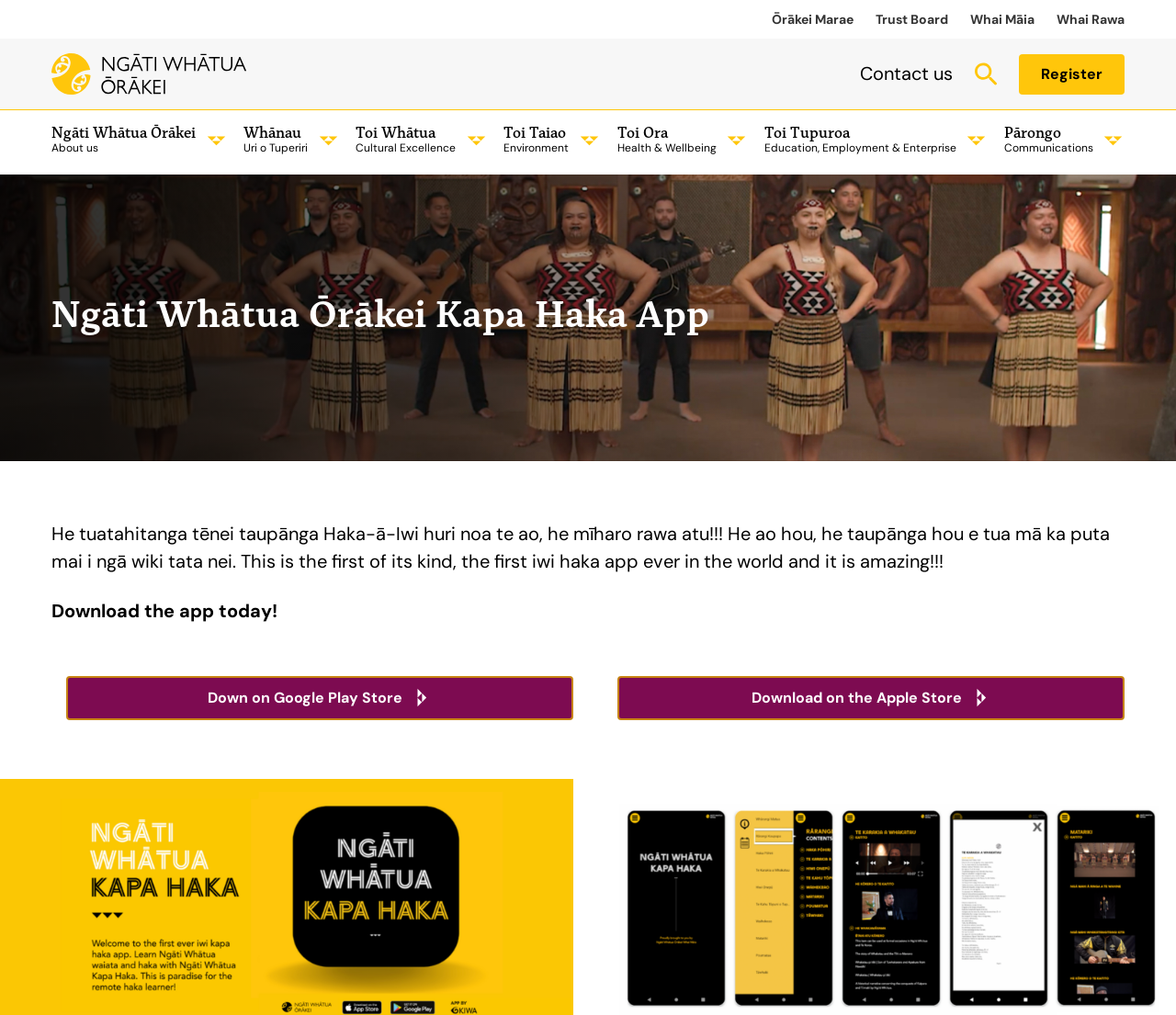Please locate the clickable area by providing the bounding box coordinates to follow this instruction: "Click on Download on the Apple Store".

[0.525, 0.666, 0.956, 0.71]